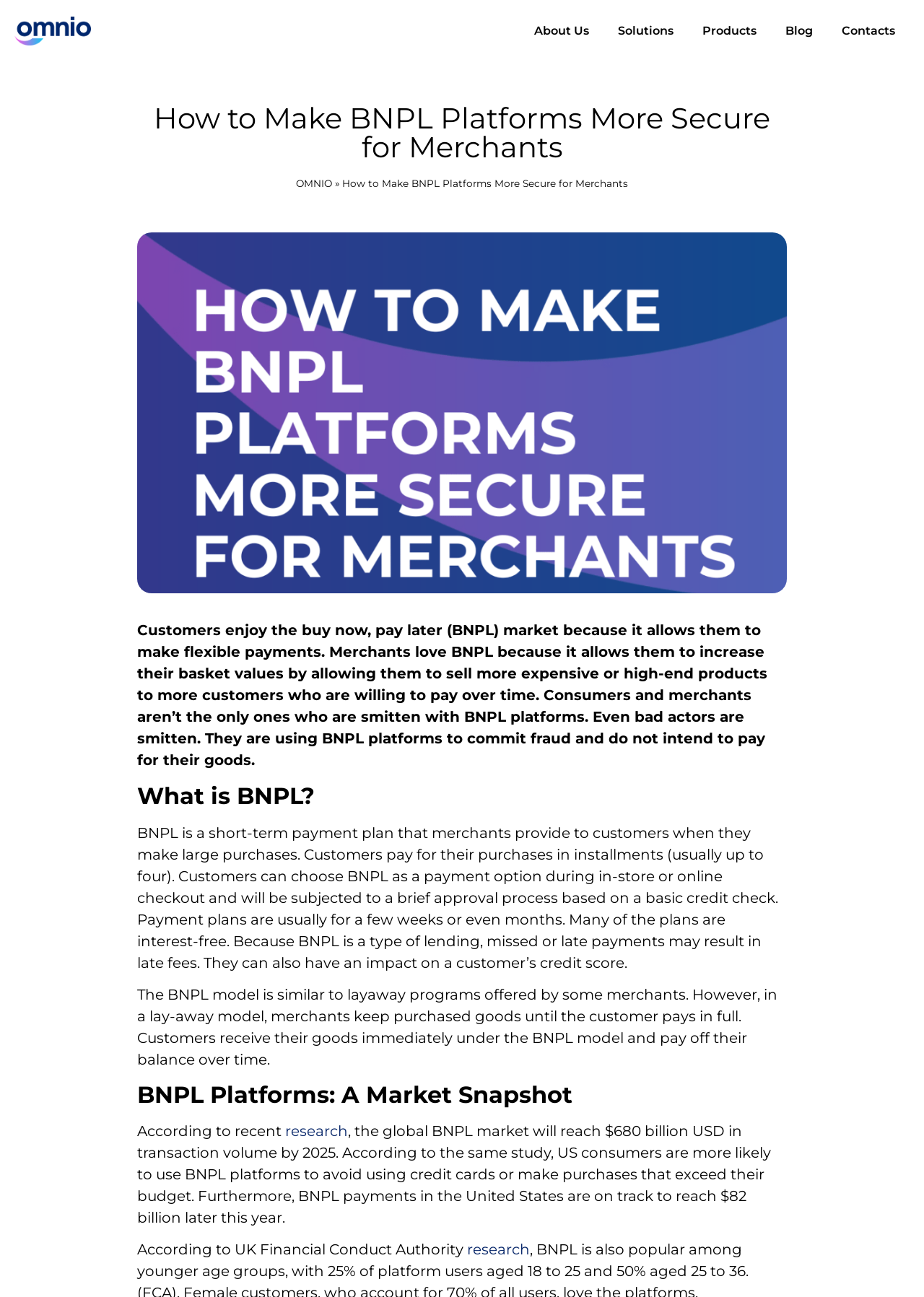Pinpoint the bounding box coordinates of the element you need to click to execute the following instruction: "Read more about OMNIO". The bounding box should be represented by four float numbers between 0 and 1, in the format [left, top, right, bottom].

[0.32, 0.137, 0.359, 0.146]